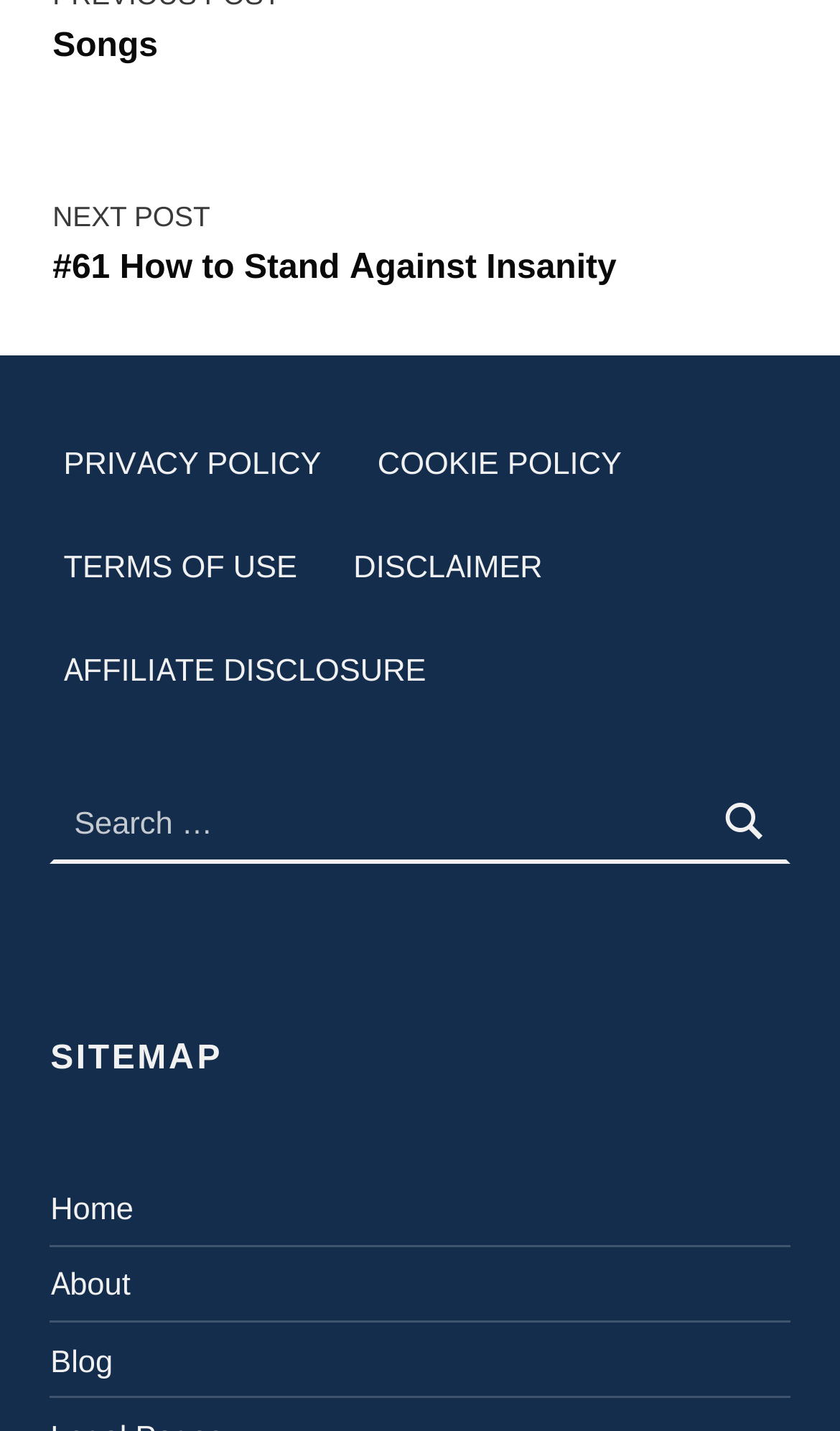What type of content is available on this website?
Refer to the image and answer the question using a single word or phrase.

Blog posts